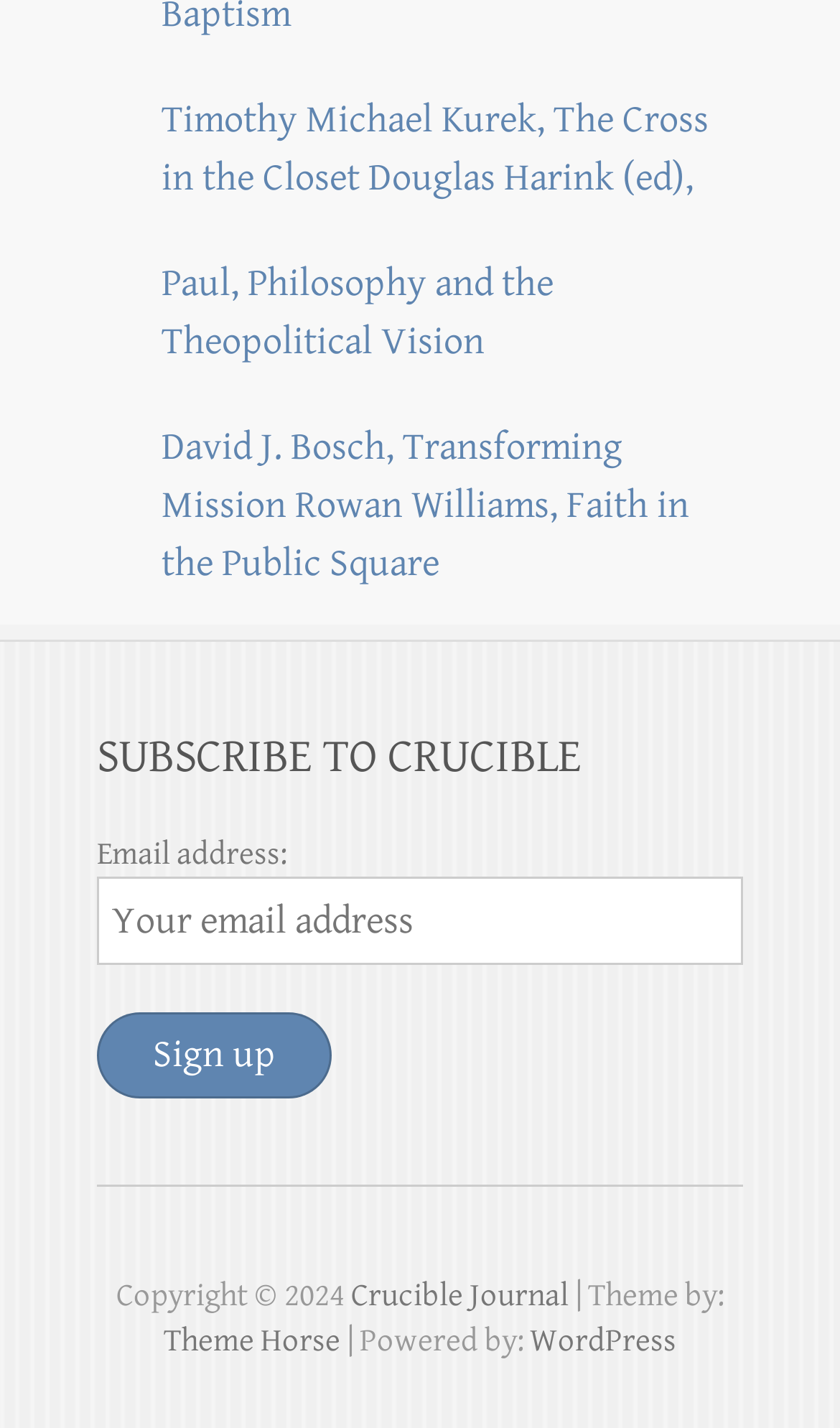Please determine the bounding box coordinates of the element's region to click in order to carry out the following instruction: "Check Copyright information". The coordinates should be four float numbers between 0 and 1, i.e., [left, top, right, bottom].

[0.138, 0.894, 0.418, 0.92]